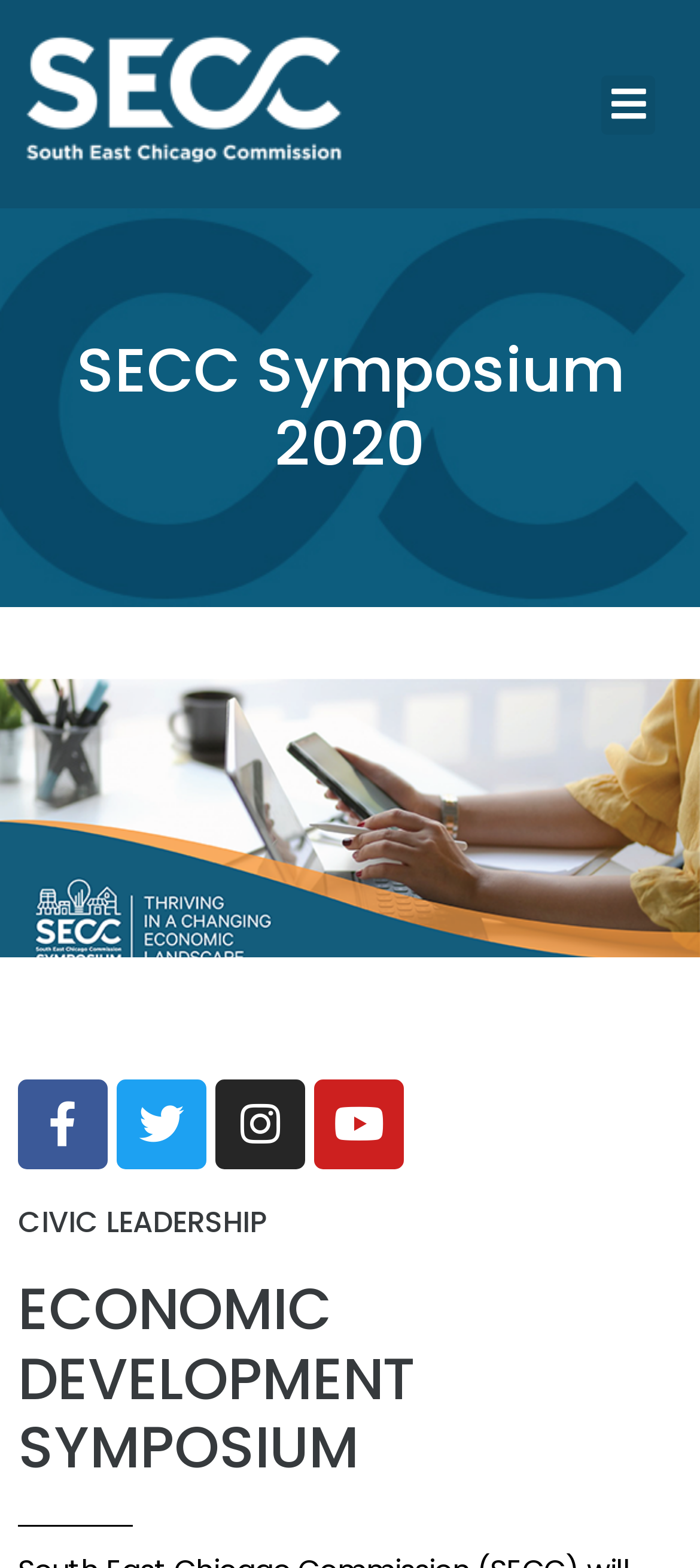Find the main header of the webpage and produce its text content.

SECC Symposium 2020